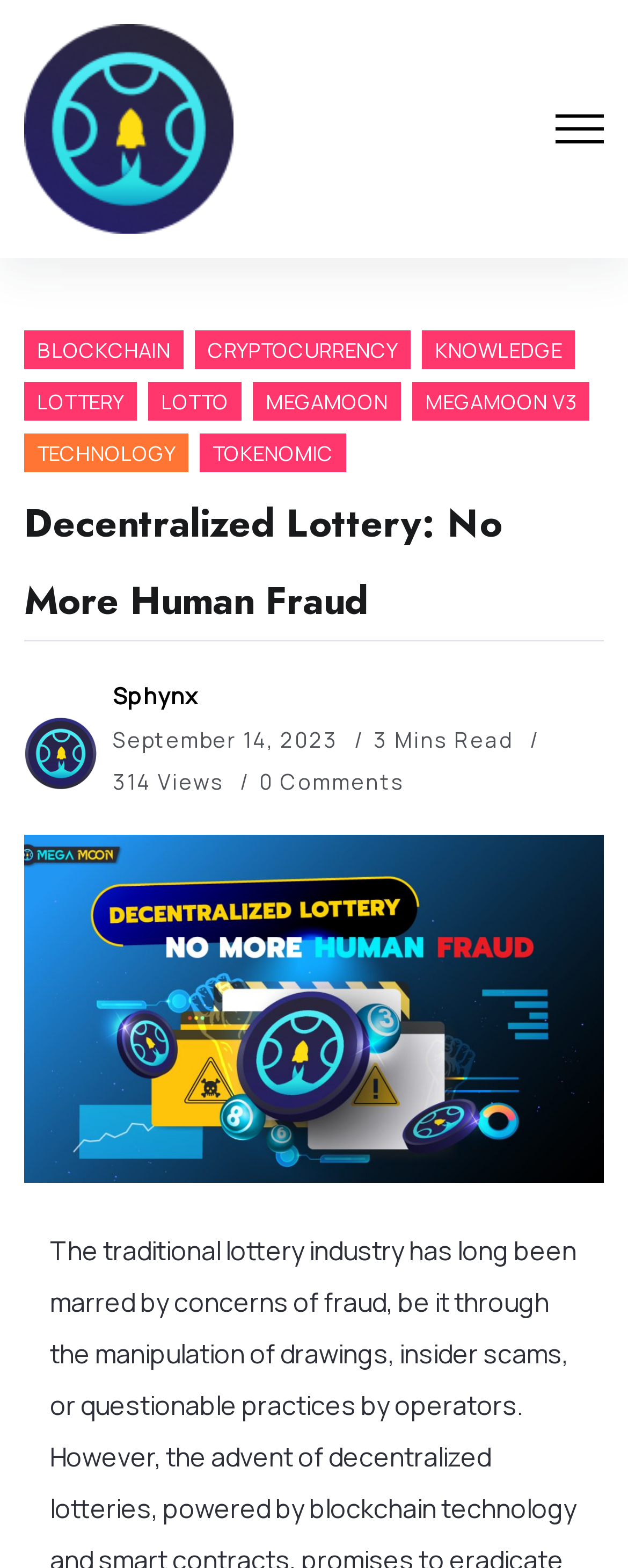Provide a one-word or short-phrase response to the question:
How many comments does the article have?

0 Comments